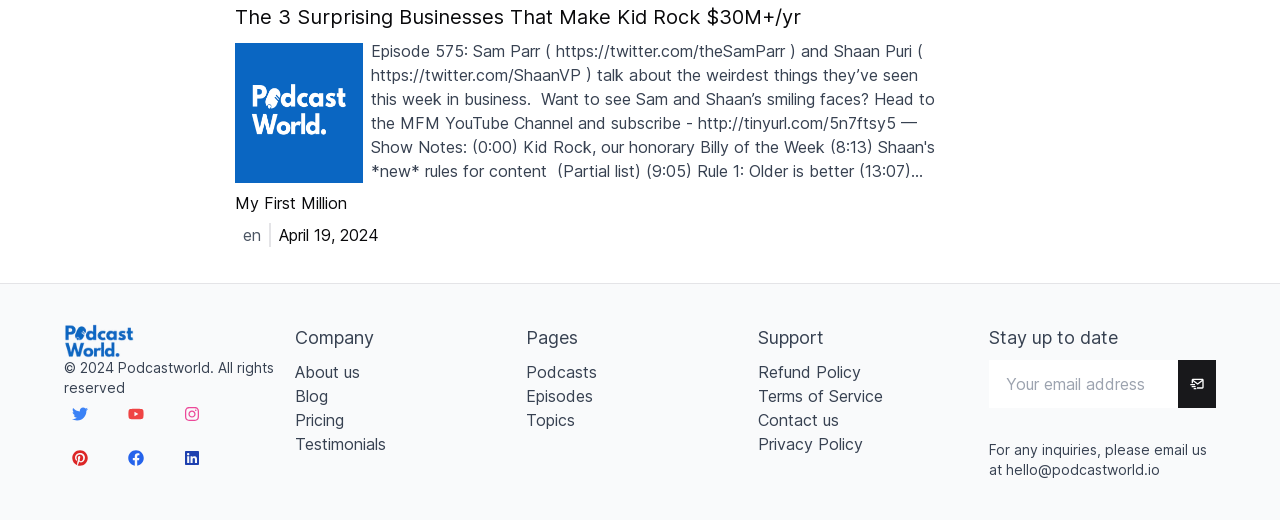Identify the bounding box coordinates for the element you need to click to achieve the following task: "Click the link to read about Kid Rock's businesses". Provide the bounding box coordinates as four float numbers between 0 and 1, in the form [left, top, right, bottom].

[0.183, 0.006, 0.738, 0.06]